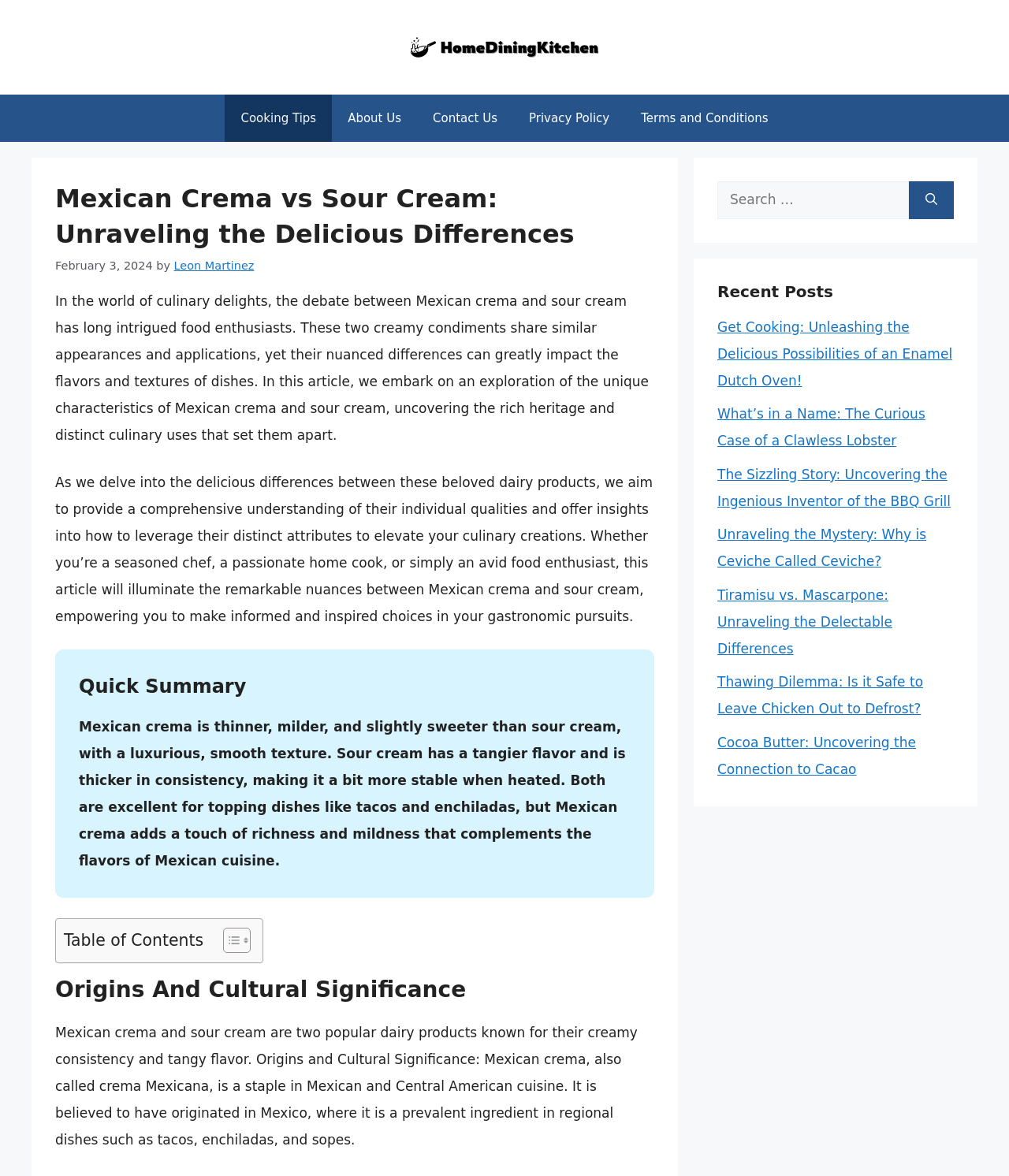Please identify the coordinates of the bounding box that should be clicked to fulfill this instruction: "Search for something".

[0.711, 0.154, 0.901, 0.186]